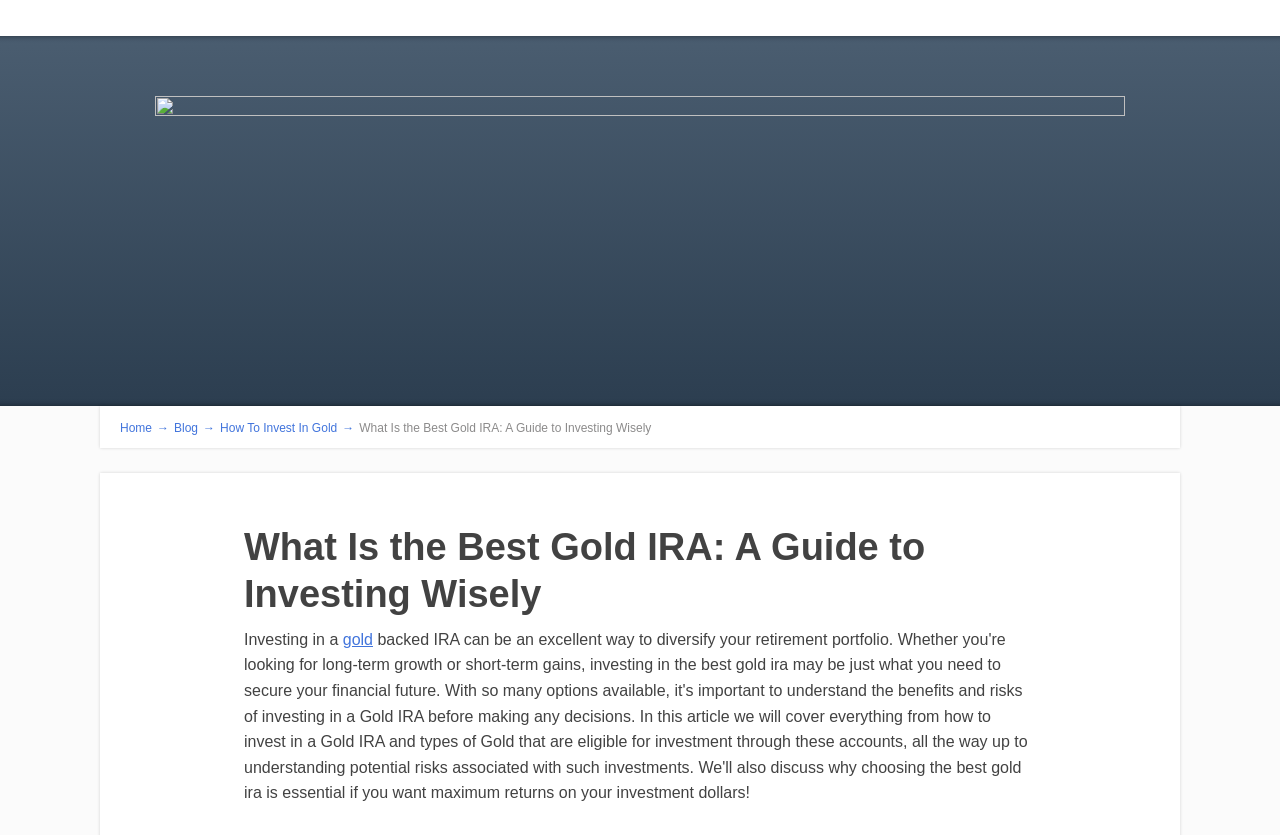Elaborate on the webpage's design and content in a detailed caption.

The webpage is a guide to investing in gold IRAs, providing information on the best options and how to do it safely. At the top, there is a navigation menu with four links: an empty link, "Home →", "Blog →", and "How To Invest In Gold →", aligned horizontally and taking up about a quarter of the screen's width. 

Below the navigation menu, the title "What Is the Best Gold IRA: A Guide to Investing Wisely" is prominently displayed, spanning about two-thirds of the screen's width. This title is also a heading, indicating its importance on the page.

Further down, there is a paragraph of text that starts with "Investing in a" and is followed by a link to "gold", suggesting that the article will discuss the benefits and risks of investing in gold.